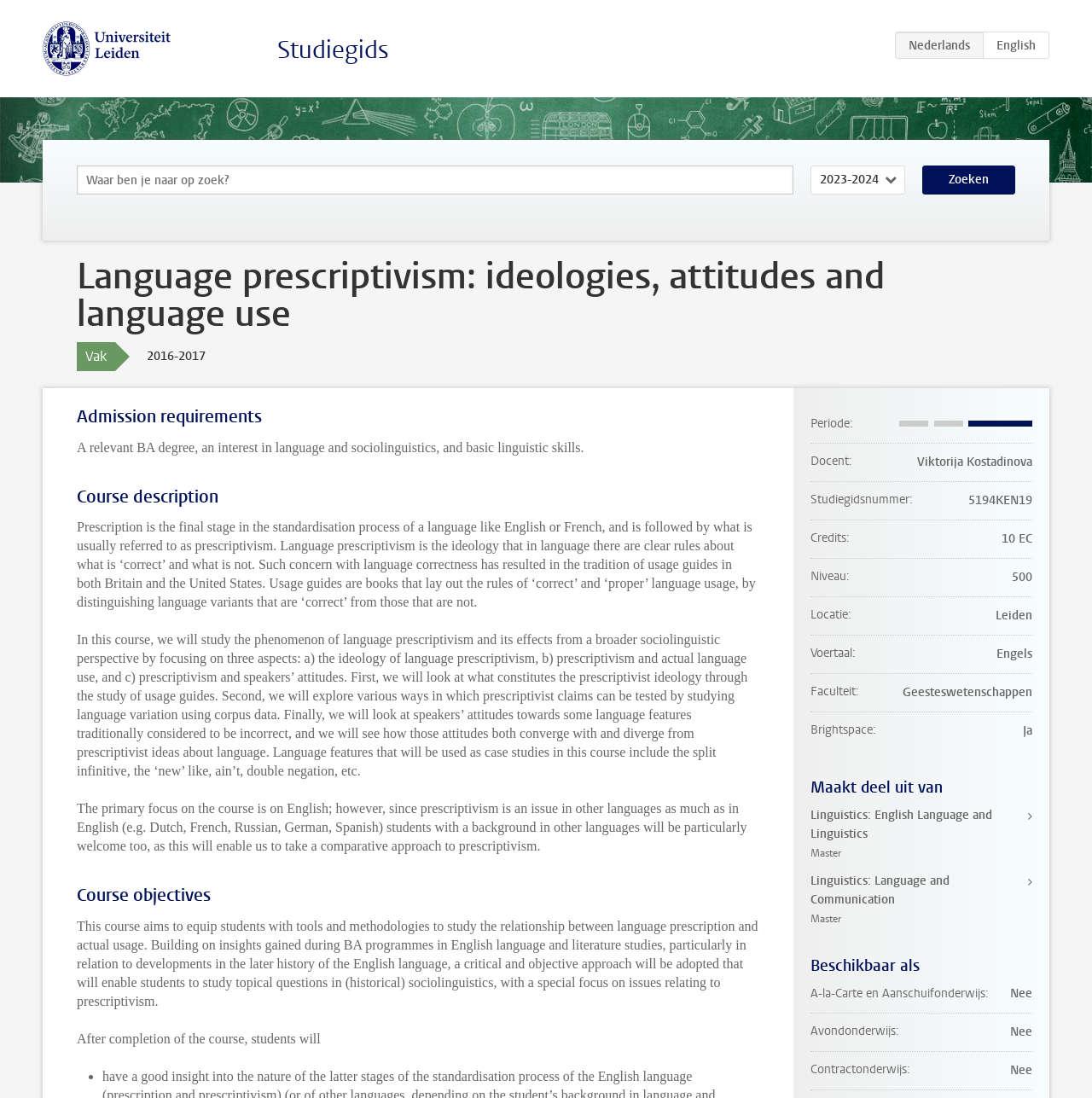Please identify the bounding box coordinates of the clickable element to fulfill the following instruction: "Select academic year". The coordinates should be four float numbers between 0 and 1, i.e., [left, top, right, bottom].

[0.742, 0.151, 0.829, 0.177]